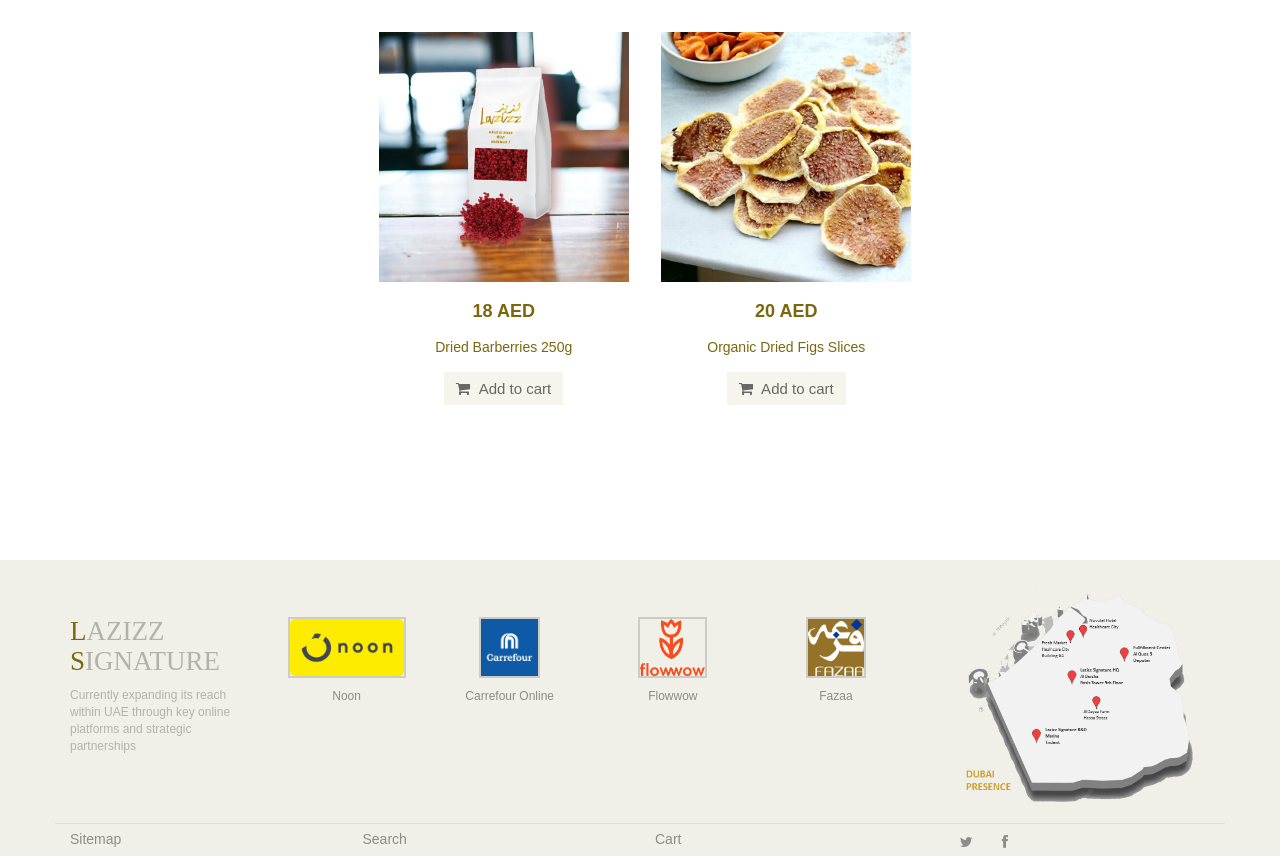What is the price of Organic Dried Figs Slices?
Based on the image, provide your answer in one word or phrase.

20 AED